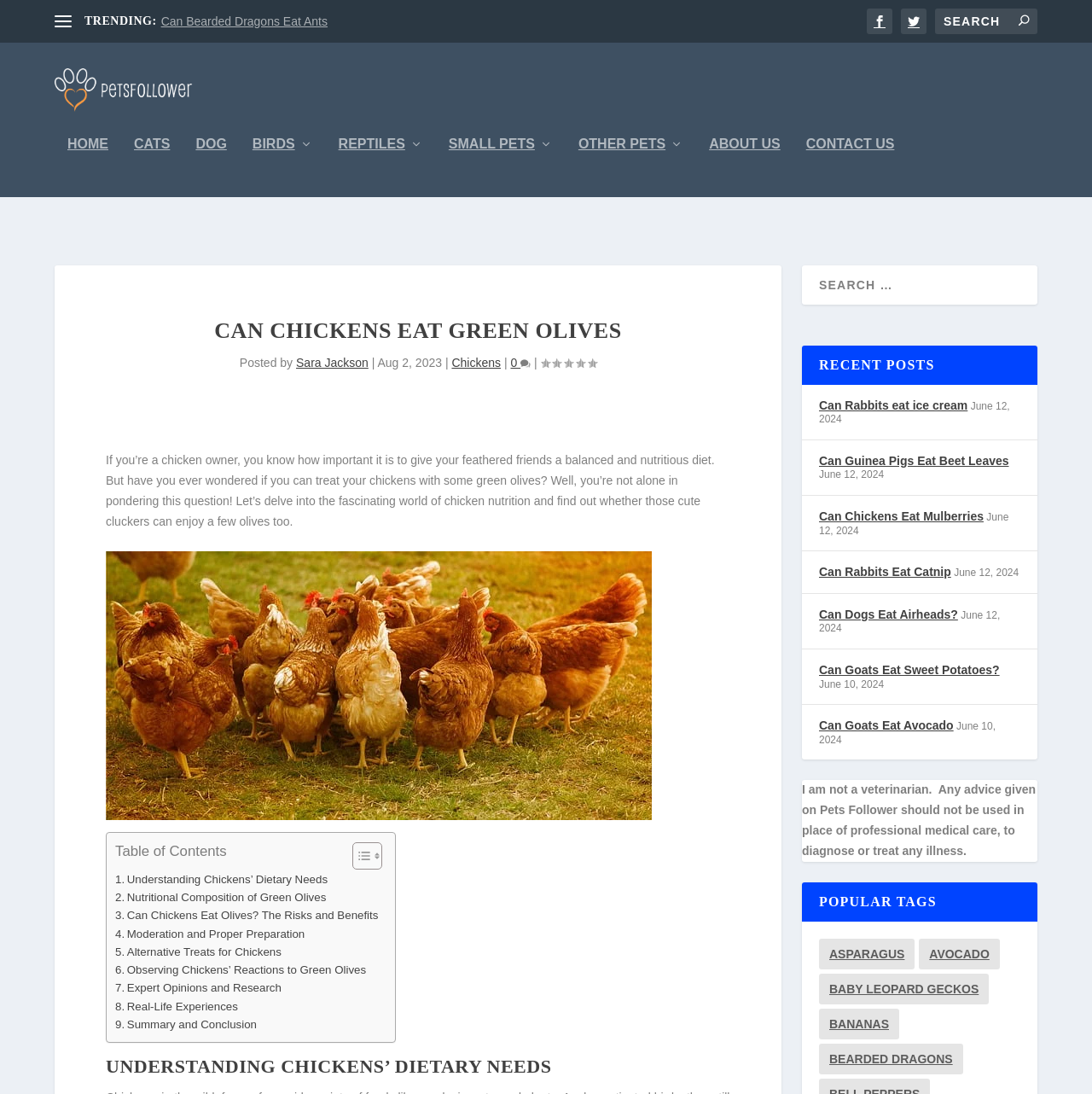Produce an extensive caption that describes everything on the webpage.

This webpage is a comprehensive guide to whether chickens can eat green olives. At the top, there is a navigation menu with links to different sections of the website, including "HOME", "CATS", "DOGS", "BIRDS", and more. Below the navigation menu, there is a search bar and a trending section with links to other articles, such as "Can Bearded Dragons Eat Ants".

The main content of the webpage is divided into several sections. The first section is an introduction to the topic, which discusses the importance of a balanced diet for chickens and wonders if green olives can be a part of that diet. Below the introduction, there is a figure with an image related to the topic.

The next section is a table of contents, which outlines the different topics that will be covered in the guide, including understanding chickens' dietary needs, the nutritional composition of green olives, and the risks and benefits of feeding olives to chickens.

The main content of the guide is organized into several sections, each with a heading and a link to toggle the content. The sections cover topics such as the nutritional composition of green olives, the risks and benefits of feeding olives to chickens, and alternative treats for chickens.

On the right side of the webpage, there is a section with recent posts, which includes links to other articles on the website, such as "Can Rabbits Eat Ice Cream" and "Can Guinea Pigs Eat Beet Leaves". Below the recent posts section, there is a section with popular tags, which includes links to articles related to specific topics, such as asparagus, avocado, and bearded dragons.

At the bottom of the webpage, there is a disclaimer stating that the website is not a substitute for professional veterinary advice.